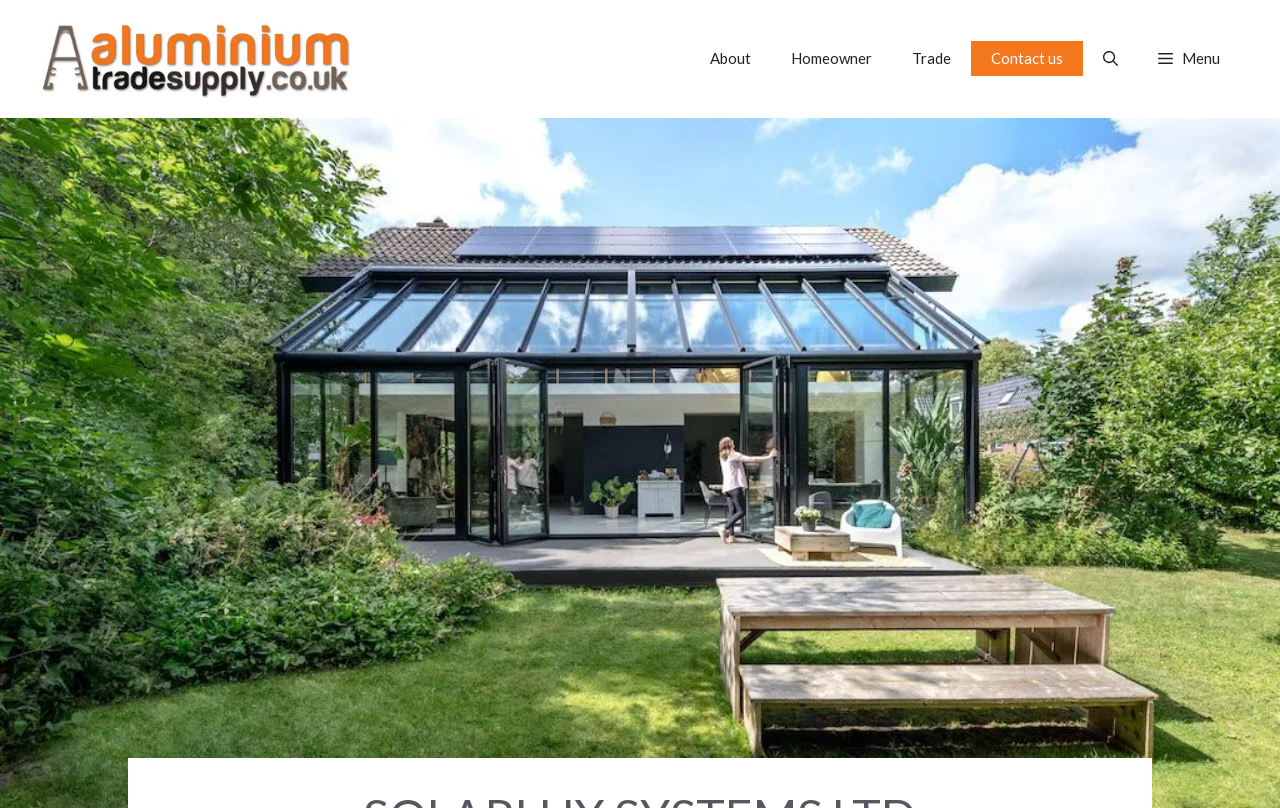What is the logo of the website?
Please give a well-detailed answer to the question.

The logo of the website is an image located at the top left corner of the webpage, with a bounding box coordinate of [0.031, 0.025, 0.273, 0.121]. It is an image with the text 'Aluminium Trade Supply'.